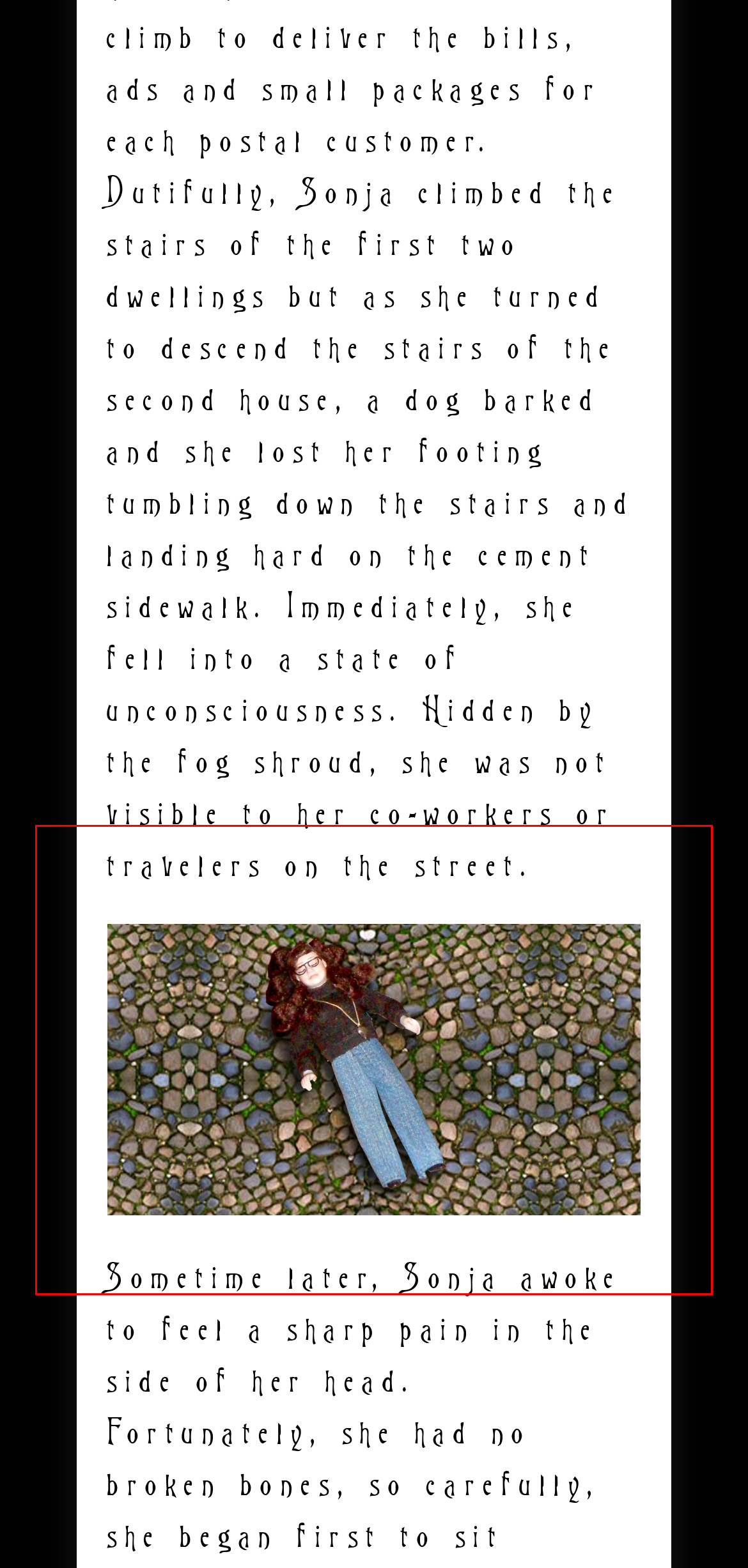You are given a screenshot with a red rectangle. Identify and extract the text within this red bounding box using OCR.

When Sonja asked if she might have either a dragon egg or the Devil’s head, Valera laughed out loud. “Well, I might have some strange stuff in here but nothing quite like that. There is a pet shop next door. Maybe Freda can help you with Dragon eggs but I have no idea how to find the head of the Devil.”